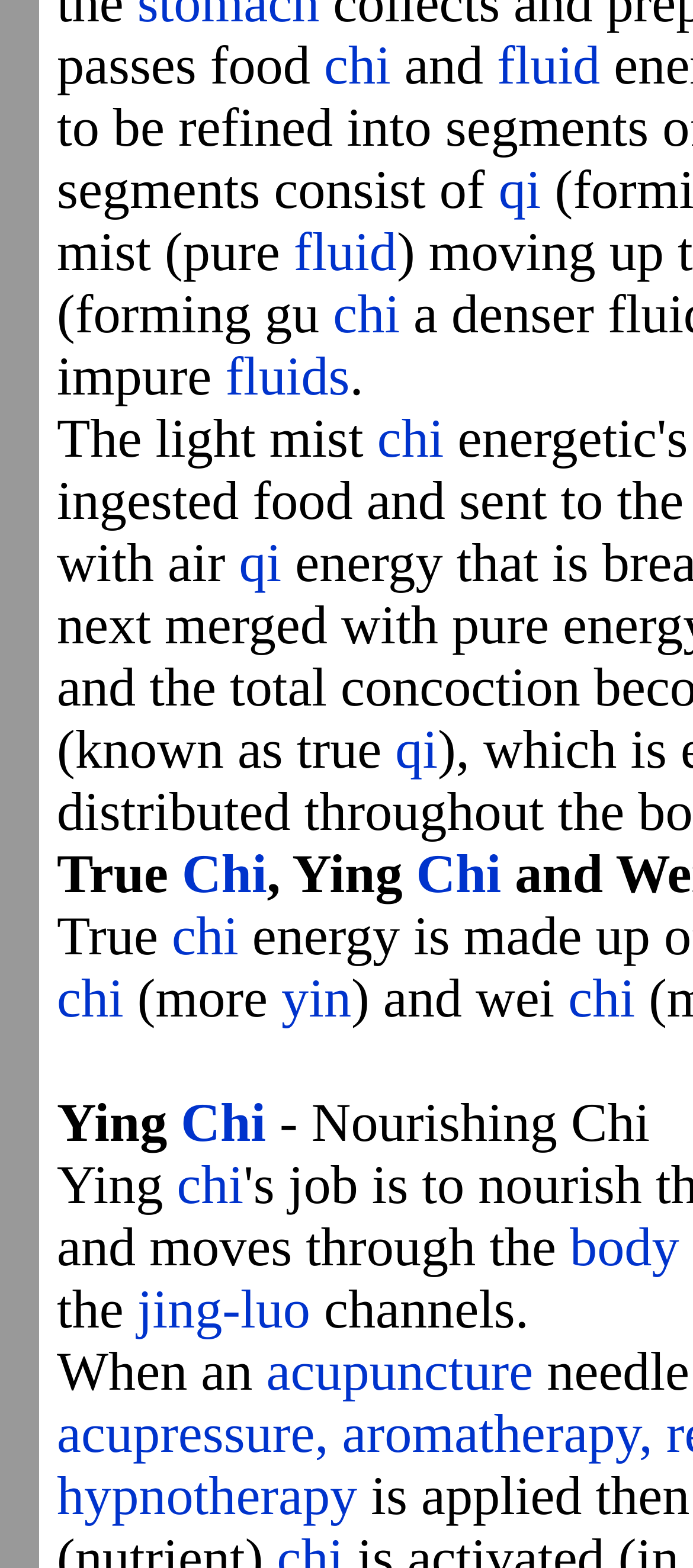Please provide the bounding box coordinates for the element that needs to be clicked to perform the instruction: "follow the link to qi". The coordinates must consist of four float numbers between 0 and 1, formatted as [left, top, right, bottom].

[0.719, 0.102, 0.781, 0.141]